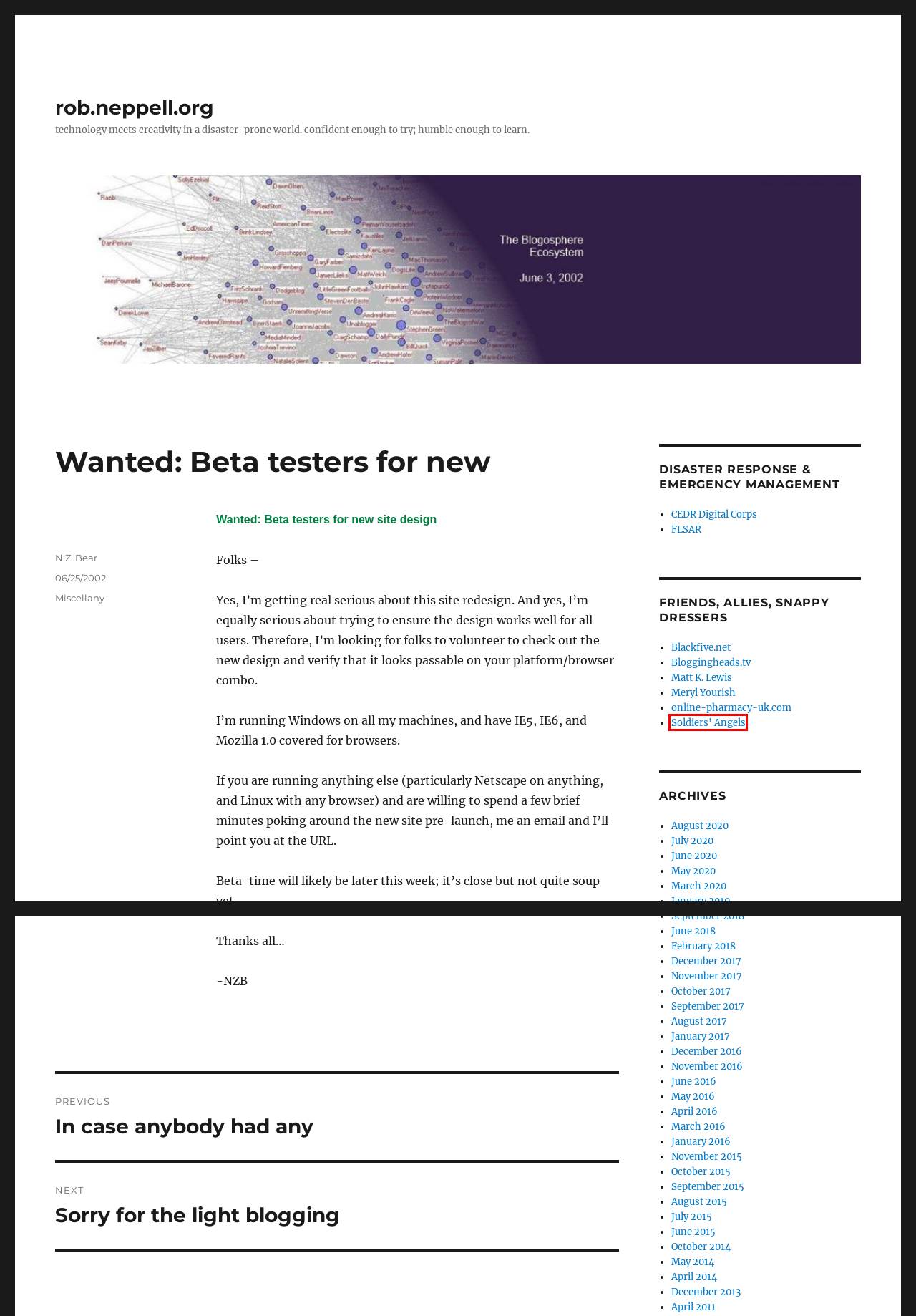Observe the provided screenshot of a webpage with a red bounding box around a specific UI element. Choose the webpage description that best fits the new webpage after you click on the highlighted element. These are your options:
A. September 2015 – rob.neppell.org
B. September 2018 – rob.neppell.org
C. Welcome - Soldiers' Angels
D. April 2011 – rob.neppell.org
E. November 2016 – rob.neppell.org
F. June 2020 – rob.neppell.org
G. May 2016 – rob.neppell.org
H. January 2019 – rob.neppell.org

C